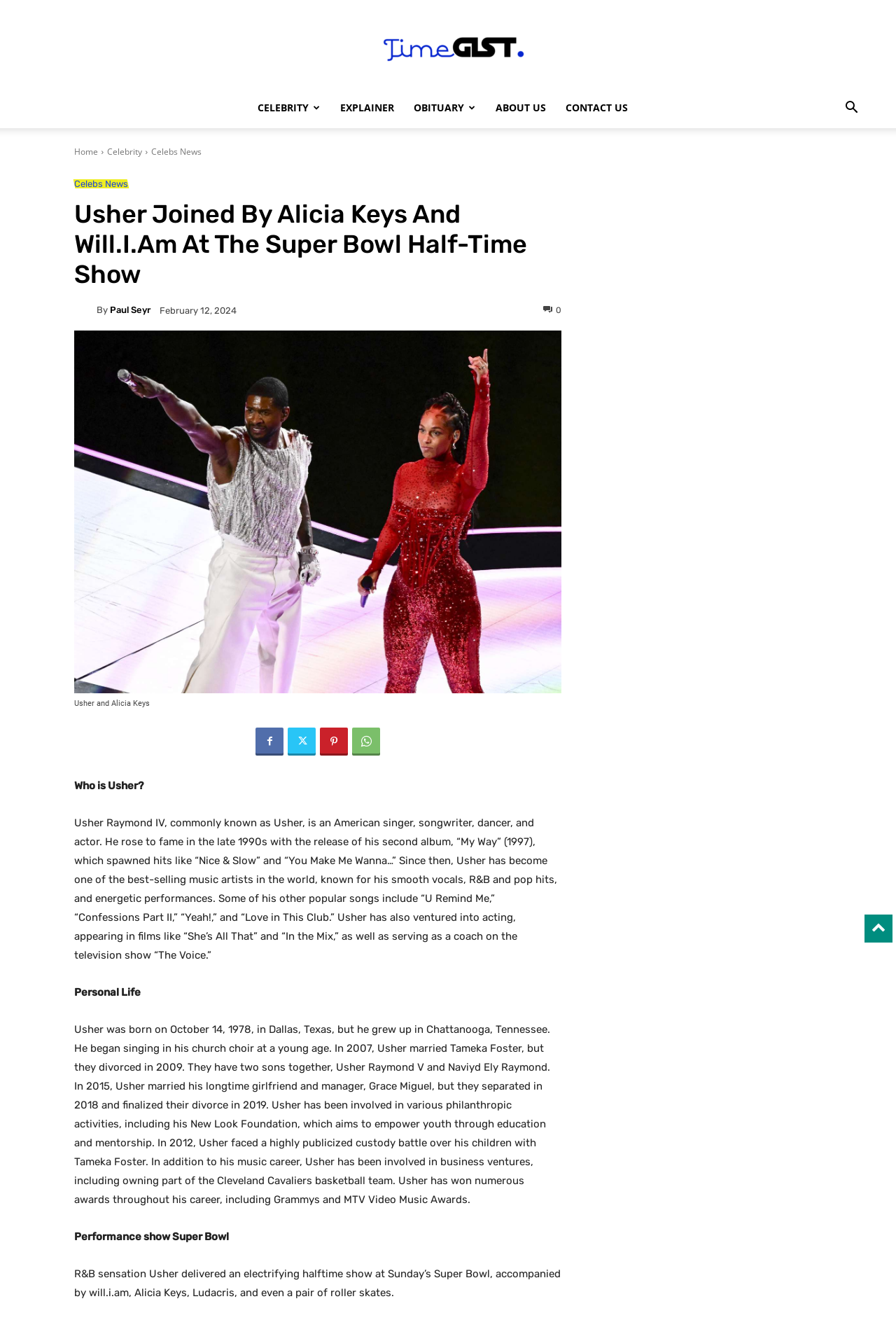Analyze and describe the webpage in a detailed narrative.

The webpage is about Usher's performance at the Super Bowl Half-Time Show, accompanied by Alicia Keys and Will.I.Am. At the top, there is a navigation bar with links to "TimeGist", "CELEBRITY", "EXPLAINER", "OBITUARY", "ABOUT US", and "CONTACT US". On the right side of the navigation bar, there is a search button.

Below the navigation bar, there is a heading that reads "Usher Joined By Alicia Keys And Will.I.Am At The Super Bowl Half-Time Show". Underneath the heading, there are links to "Home", "Celebrity", and "Celebs News". There is also an image of Paul Seyr, a writer, with a link to his name.

To the right of the writer's image, there is a timestamp indicating that the article was published on February 12, 2024. Next to the timestamp, there is a link with a zero icon. Below these elements, there is a large figure that takes up most of the width of the page, featuring an image of Usher and Alicia Keys. The figure has a caption below it.

On the right side of the figure, there are four social media links. Below the figure, there are three sections of text. The first section is about Usher's biography, describing his rise to fame, music career, and acting ventures. The second section is about his personal life, including his birth, marriage, and philanthropic activities. The third section is about his performance at the Super Bowl, describing the event as "electrifying" and mentioning the other artists who accompanied him.